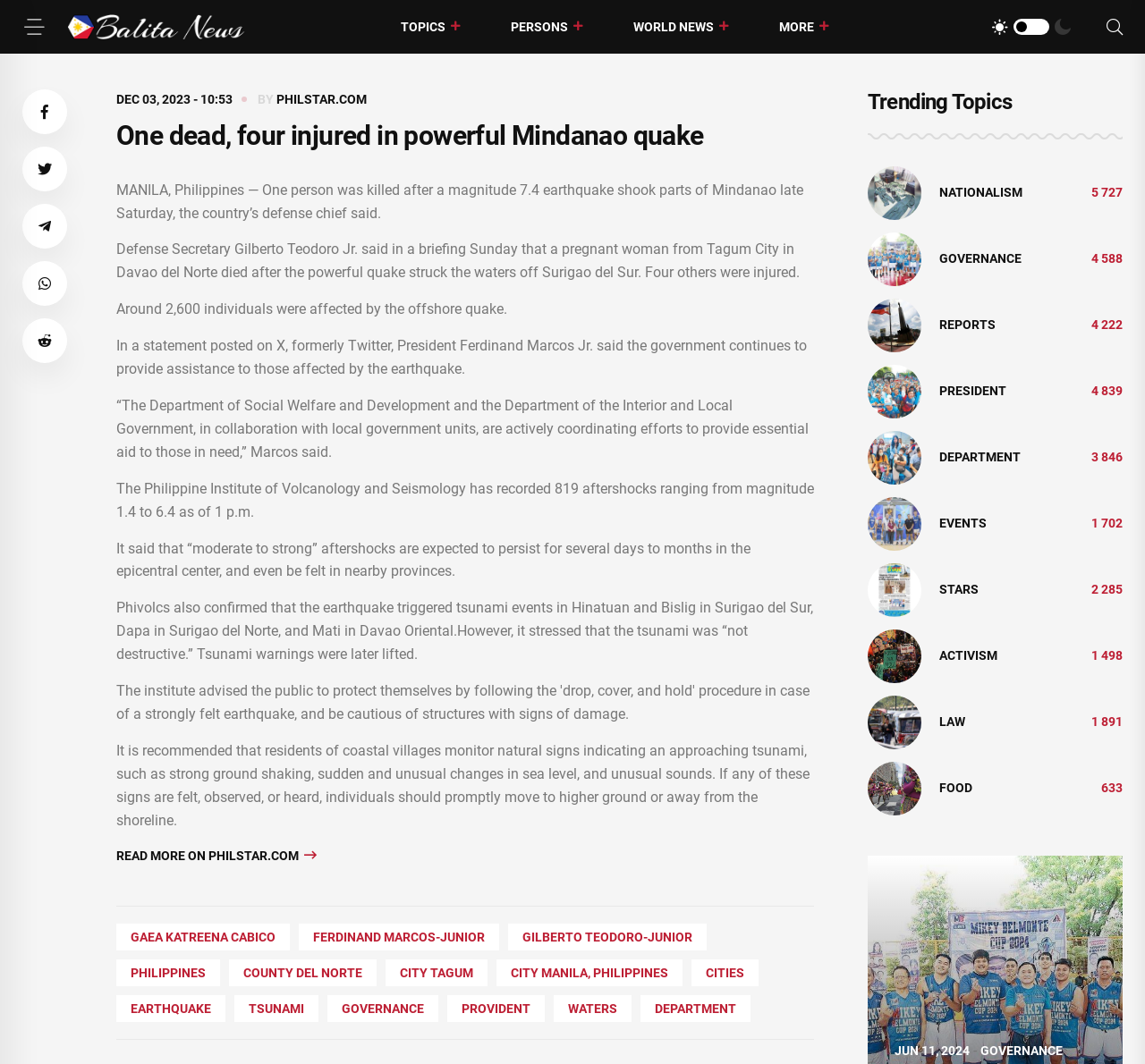Locate the bounding box coordinates of the element that should be clicked to fulfill the instruction: "View trending topic on Nationalism".

[0.758, 0.174, 0.805, 0.187]